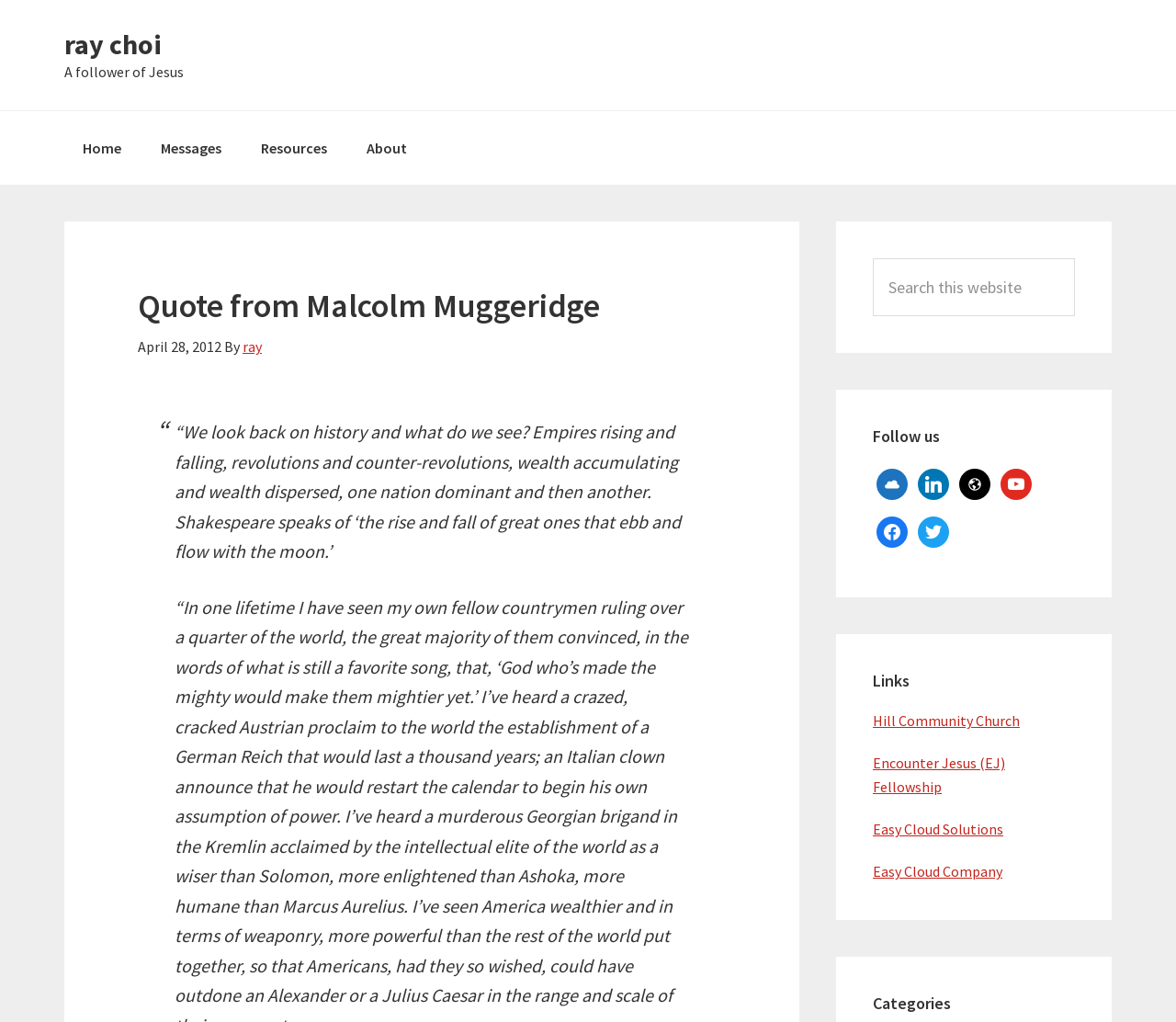What is the name of the author of the quote?
From the details in the image, provide a complete and detailed answer to the question.

The quote is attributed to Malcolm Muggeridge, as indicated by the text 'Quote from Malcolm Muggeridge' in the heading element.